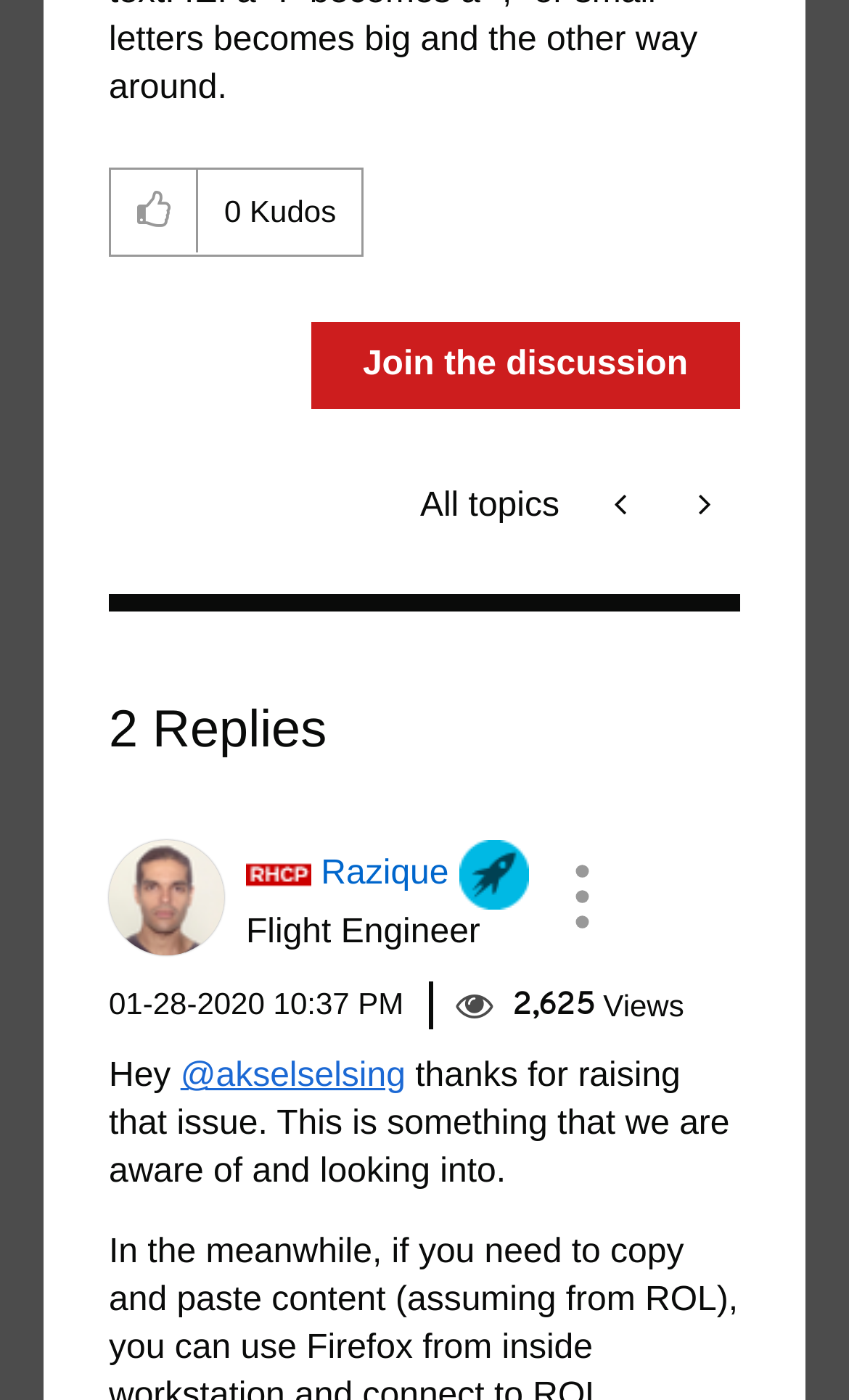Please identify the bounding box coordinates of the region to click in order to complete the given instruction: "Join the discussion". The coordinates should be four float numbers between 0 and 1, i.e., [left, top, right, bottom].

[0.366, 0.23, 0.872, 0.292]